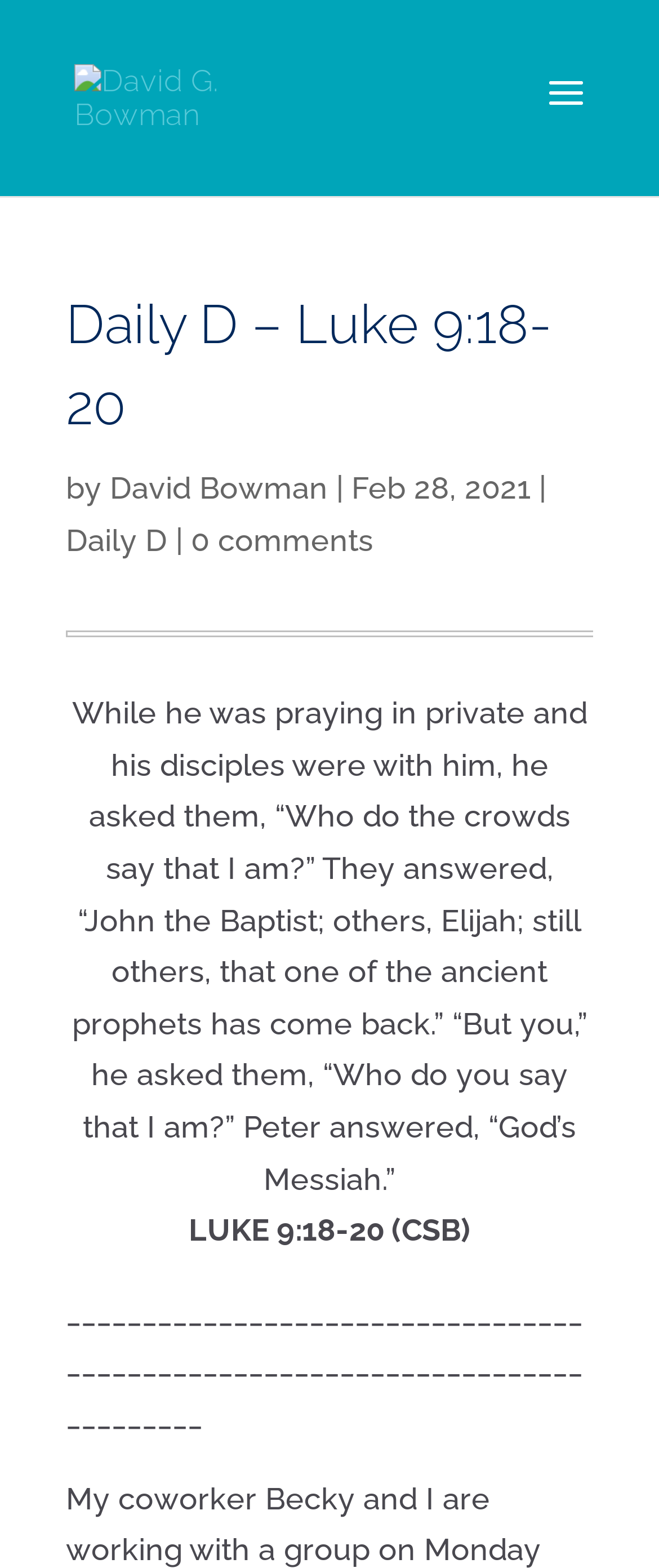Explain the webpage's design and content in an elaborate manner.

The webpage appears to be a daily devotional or scripture reading page. At the top left, there is a link to "David G. Bowman" accompanied by an image of the same name. Below this, there is a search bar that spans almost half of the page width.

The main content of the page is divided into two sections. The first section has a heading "Daily D – Luke 9:18-20" followed by the author's name "David Bowman" and the date "Feb 28, 2021". There are also links to "Daily D" and "0 comments" on the same line.

The second section contains the scripture reading, which is a passage from Luke 9:18-20. The passage is preceded by a question asked by Jesus to his disciples, "Who do you say that I am?" and Peter's response, "God's Messiah." The scripture reference "LUKE 9:18-20" is displayed below the passage, along with the translation "(CSB)".

At the very bottom of the page, there is a horizontal line that separates the content from the rest of the page.